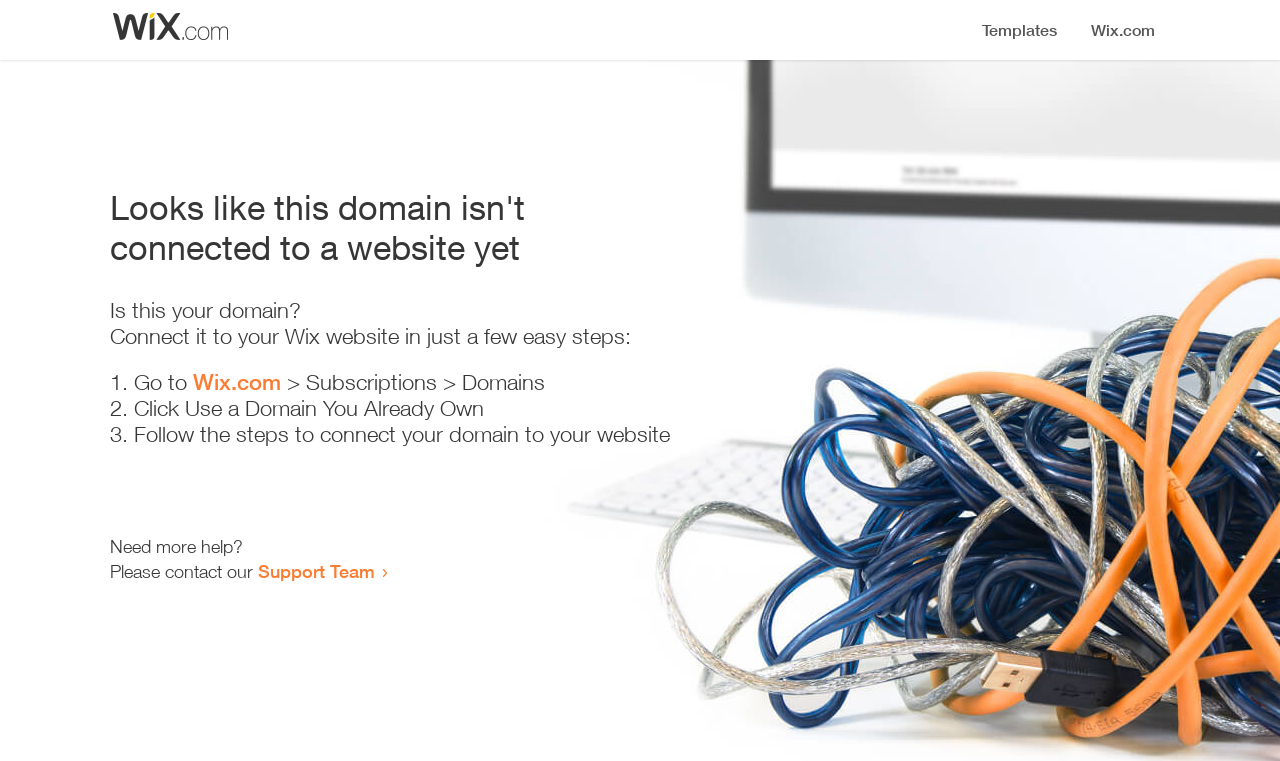How many steps are required to connect the domain to a website?
Provide an in-depth and detailed answer to the question.

The webpage provides a list of instructions to connect the domain to a website, which consists of three steps: going to Wix.com, clicking 'Use a Domain You Already Own', and following the steps to connect the domain to the website.